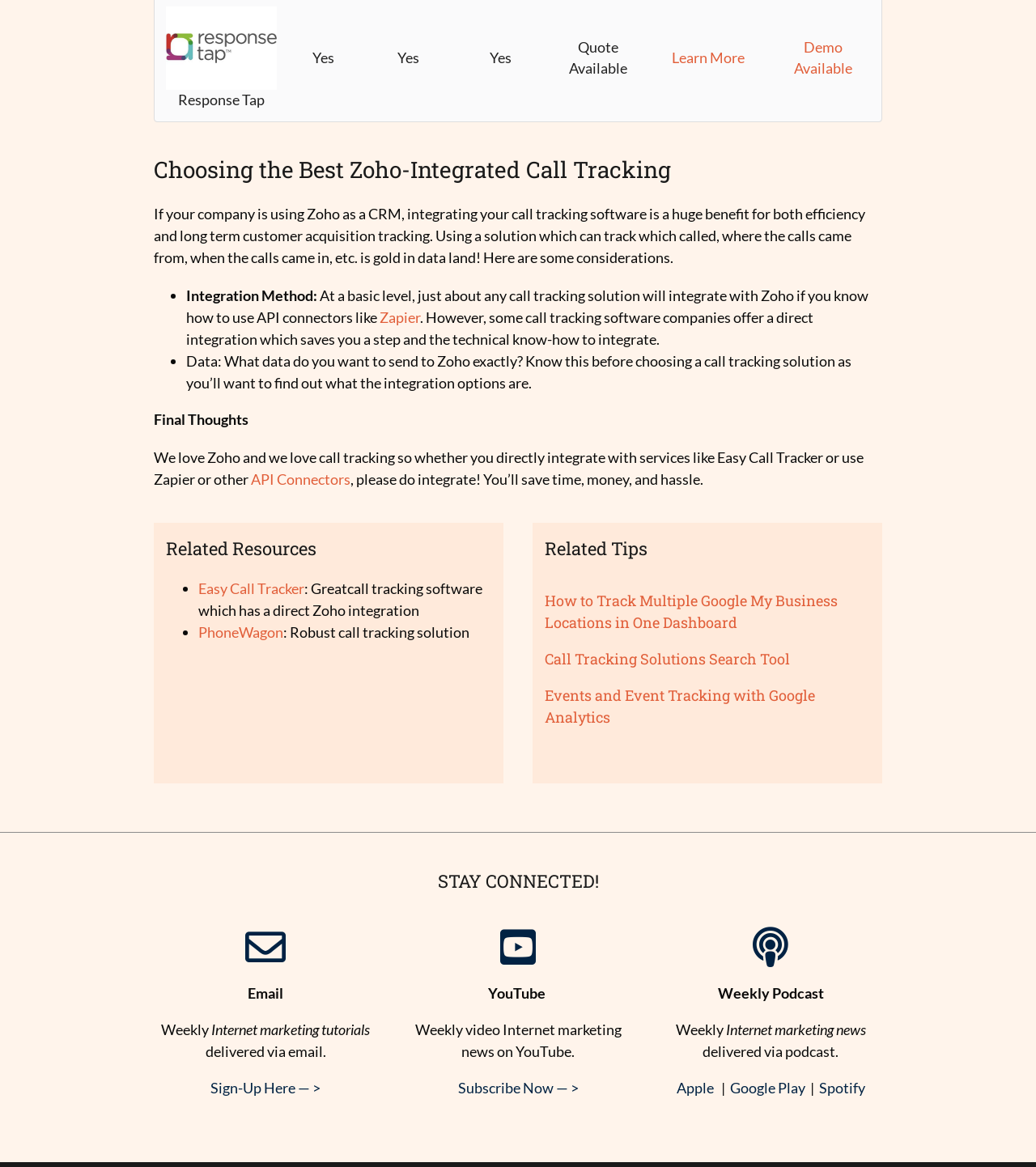Determine the bounding box coordinates of the area to click in order to meet this instruction: "Click on 'Zapier'".

[0.366, 0.264, 0.405, 0.28]